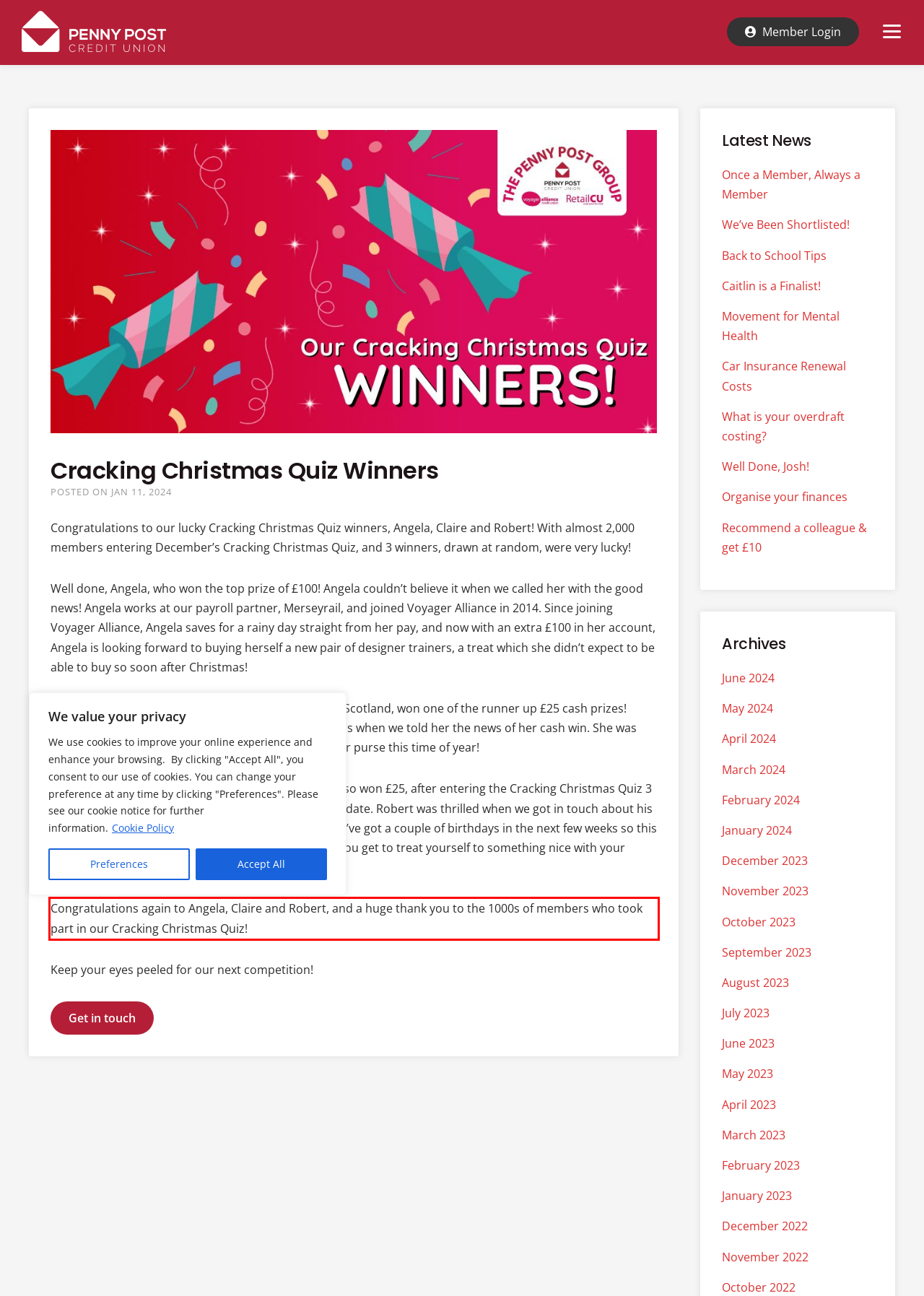Examine the screenshot of the webpage, locate the red bounding box, and perform OCR to extract the text contained within it.

Congratulations again to Angela, Claire and Robert, and a huge thank you to the 1000s of members who took part in our Cracking Christmas Quiz!